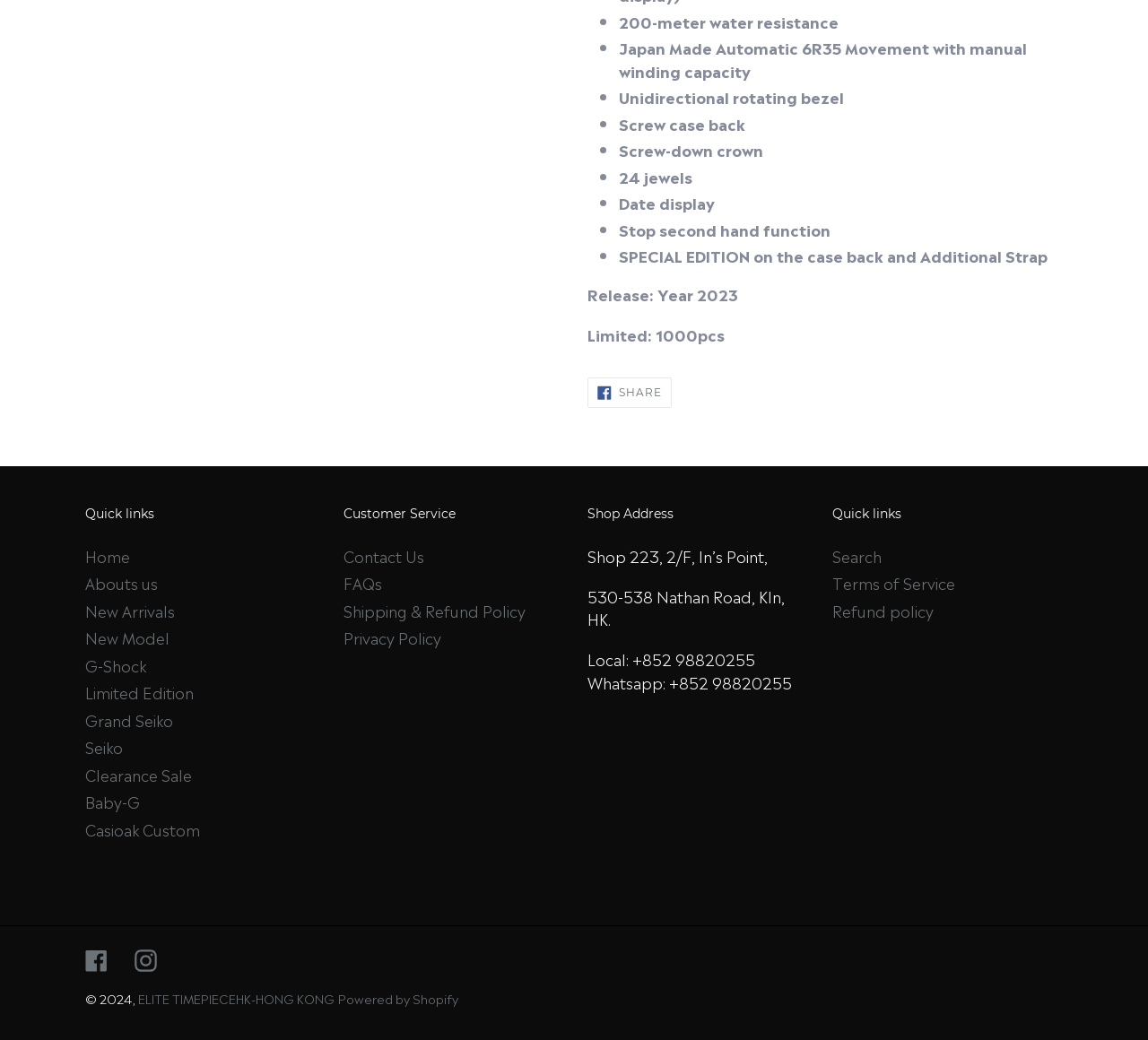Locate the bounding box coordinates of the clickable area to execute the instruction: "Go to Home". Provide the coordinates as four float numbers between 0 and 1, represented as [left, top, right, bottom].

[0.074, 0.523, 0.113, 0.545]